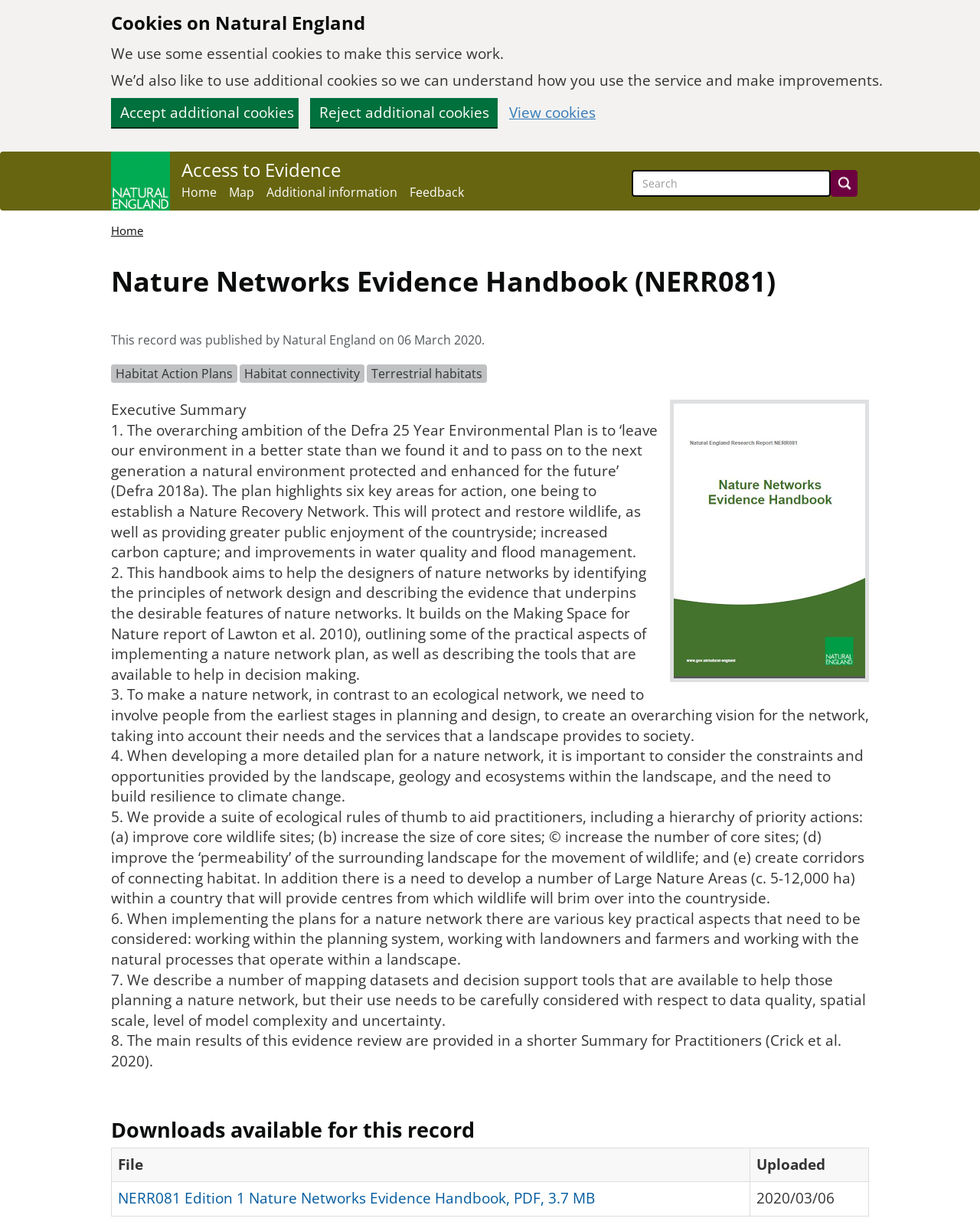How many key areas for action are highlighted in the Defra 25 Year Environmental Plan?
Based on the image content, provide your answer in one word or a short phrase.

Six